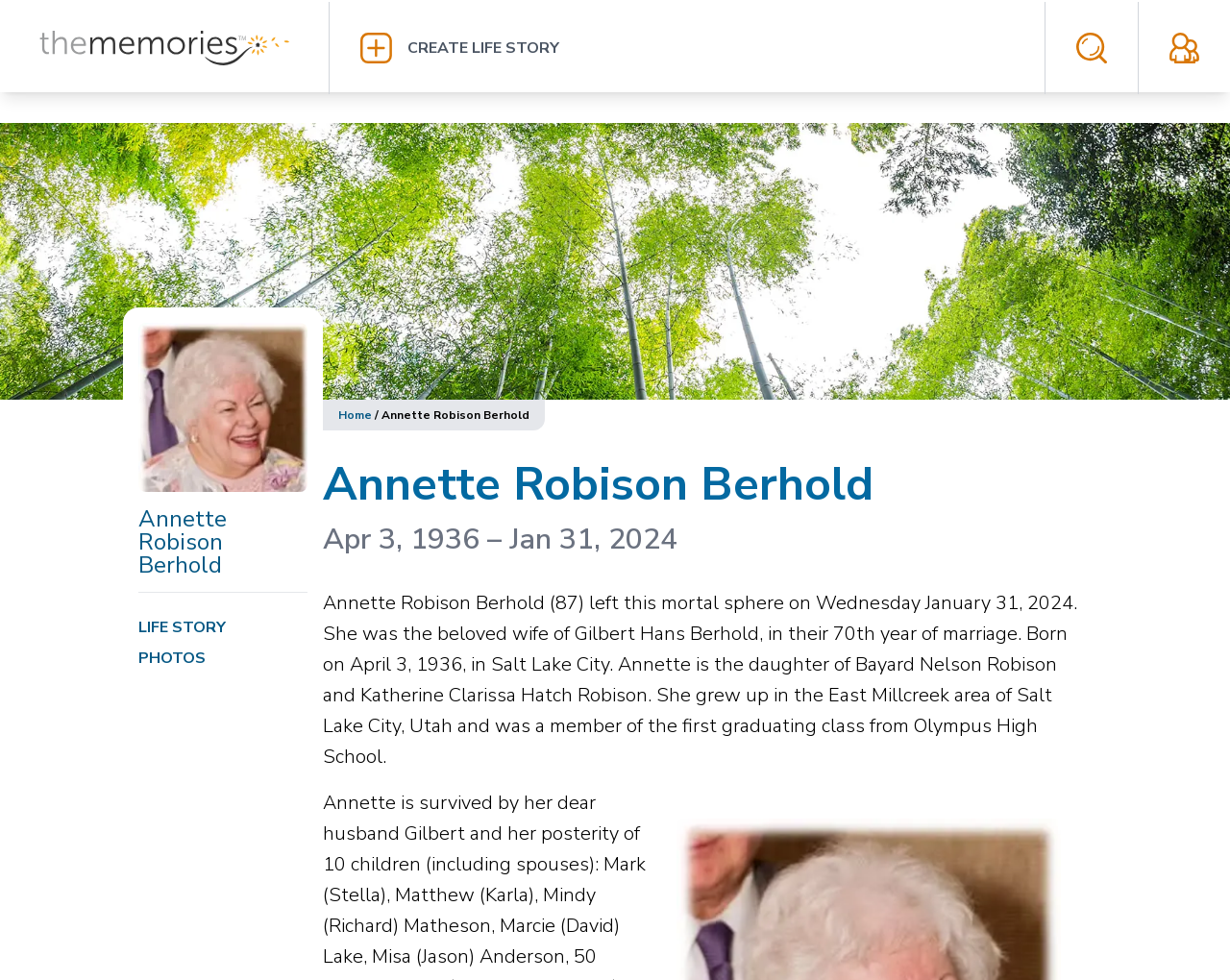Generate a comprehensive description of the webpage.

This webpage is an obituary and life story for Annette Robison Berhold, who passed away on January 31, 2024, at the age of 87. At the top left corner, there is a link to "The Memories" with a corresponding image. Next to it, there is a link to "Add a new life story" with an image, and an image to open an obituary search form. On the top right corner, there is a link to "Visit my account" with an image.

Below the top section, there is a large cover photo that spans the entire width of the page. Above the cover photo, there is a profile photo of Annette Robison Berhold. Her name is displayed in a heading above the profile photo.

Underneath the profile photo, there are three links: "LIFE STORY", "PHOTOS", and "Home". The "Home" link is separated from the other two links by a slash. 

The main content of the page is divided into two sections. The first section has two headings: "Annette Robison Berhold" and "Apr 3, 1936 – Jan 31, 2024". Below these headings, there is a paragraph of text that describes Annette's life, including her birth and death dates, her marriage, and her upbringing.